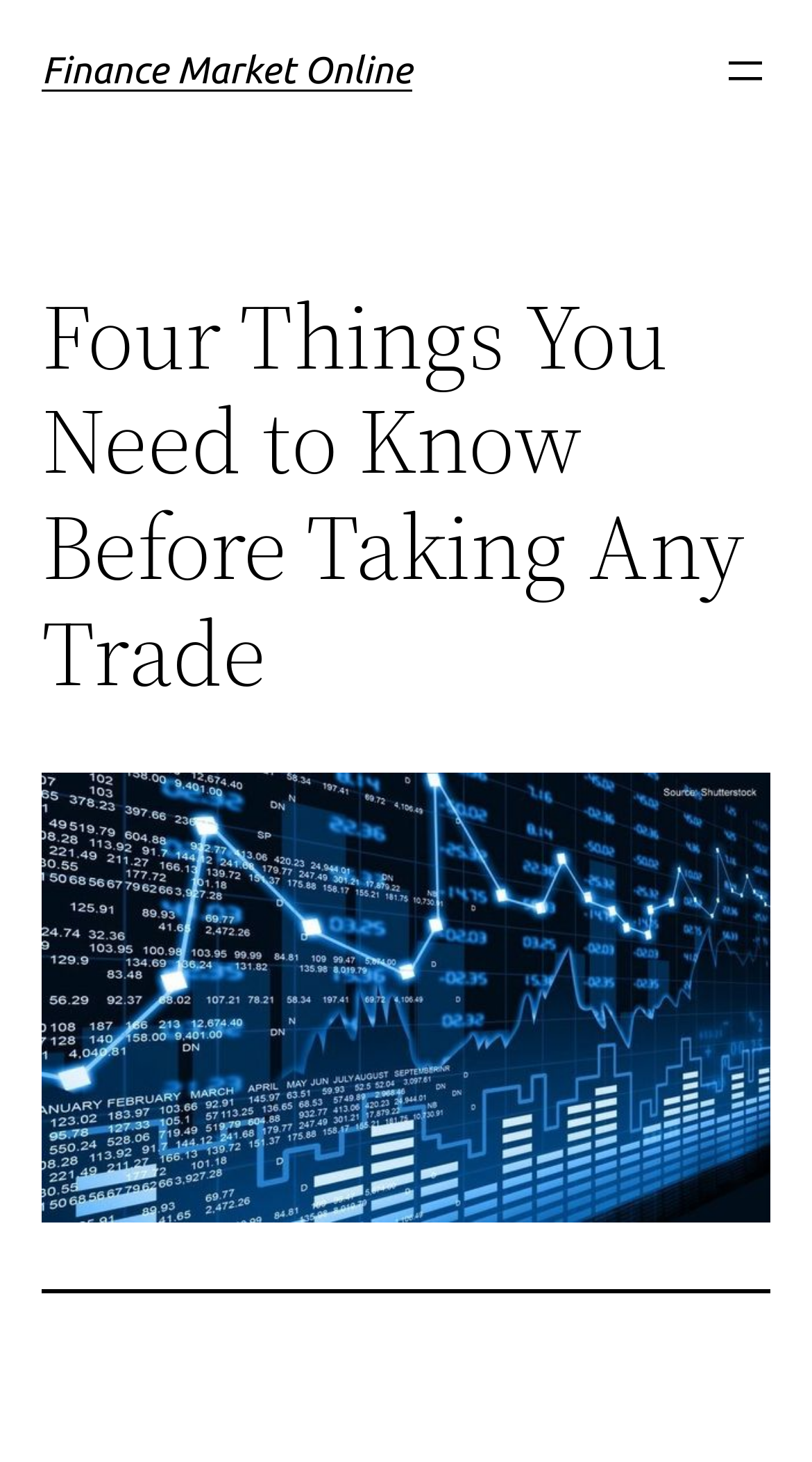Refer to the image and provide a thorough answer to this question:
What is the purpose of the button on the top-right corner?

The button on the top-right corner has a description 'Open menu' and has a popup dialog, indicating that it is used to open a menu when clicked.